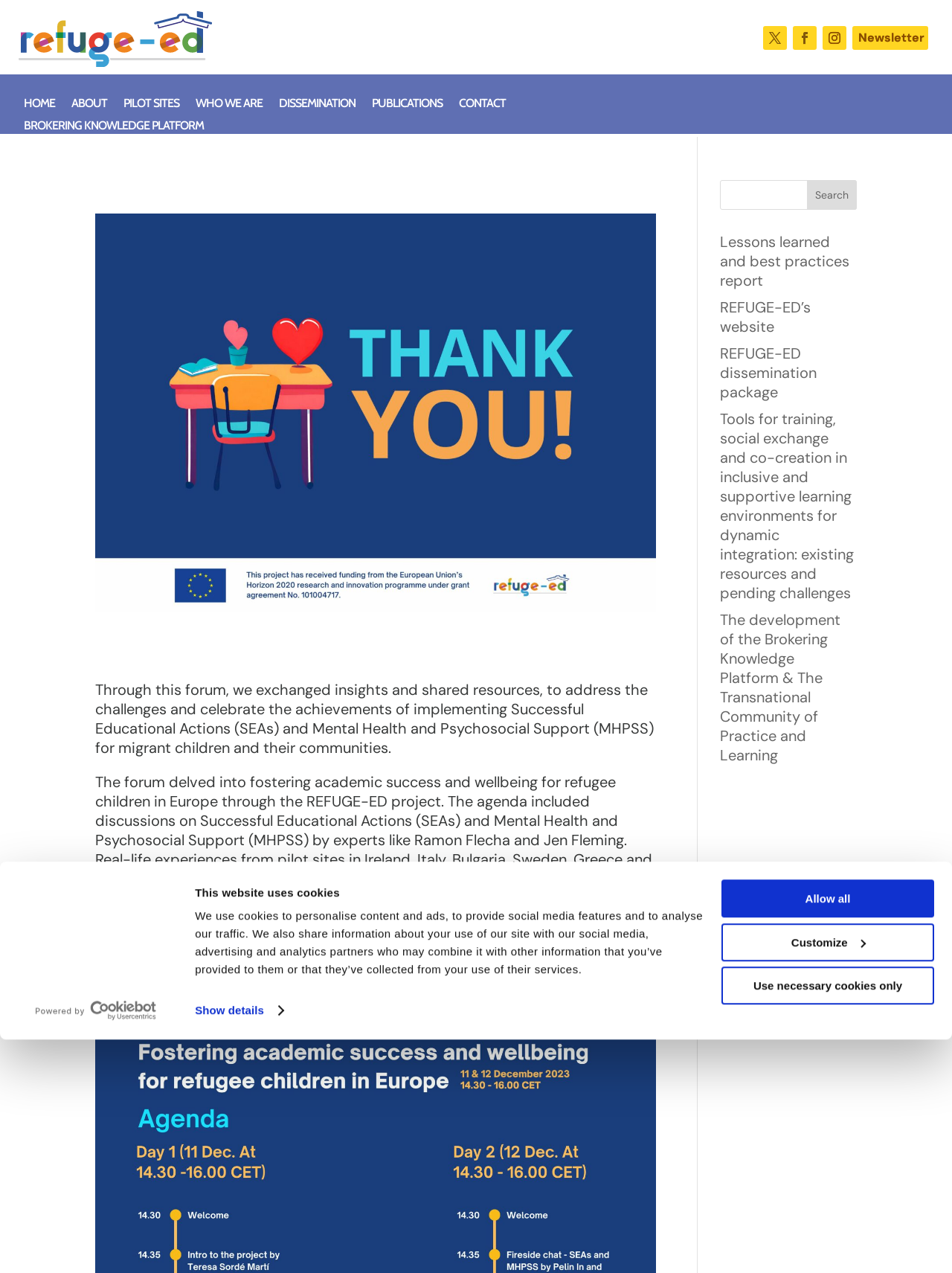Highlight the bounding box coordinates of the region I should click on to meet the following instruction: "Click the Newsletter link".

[0.895, 0.02, 0.975, 0.039]